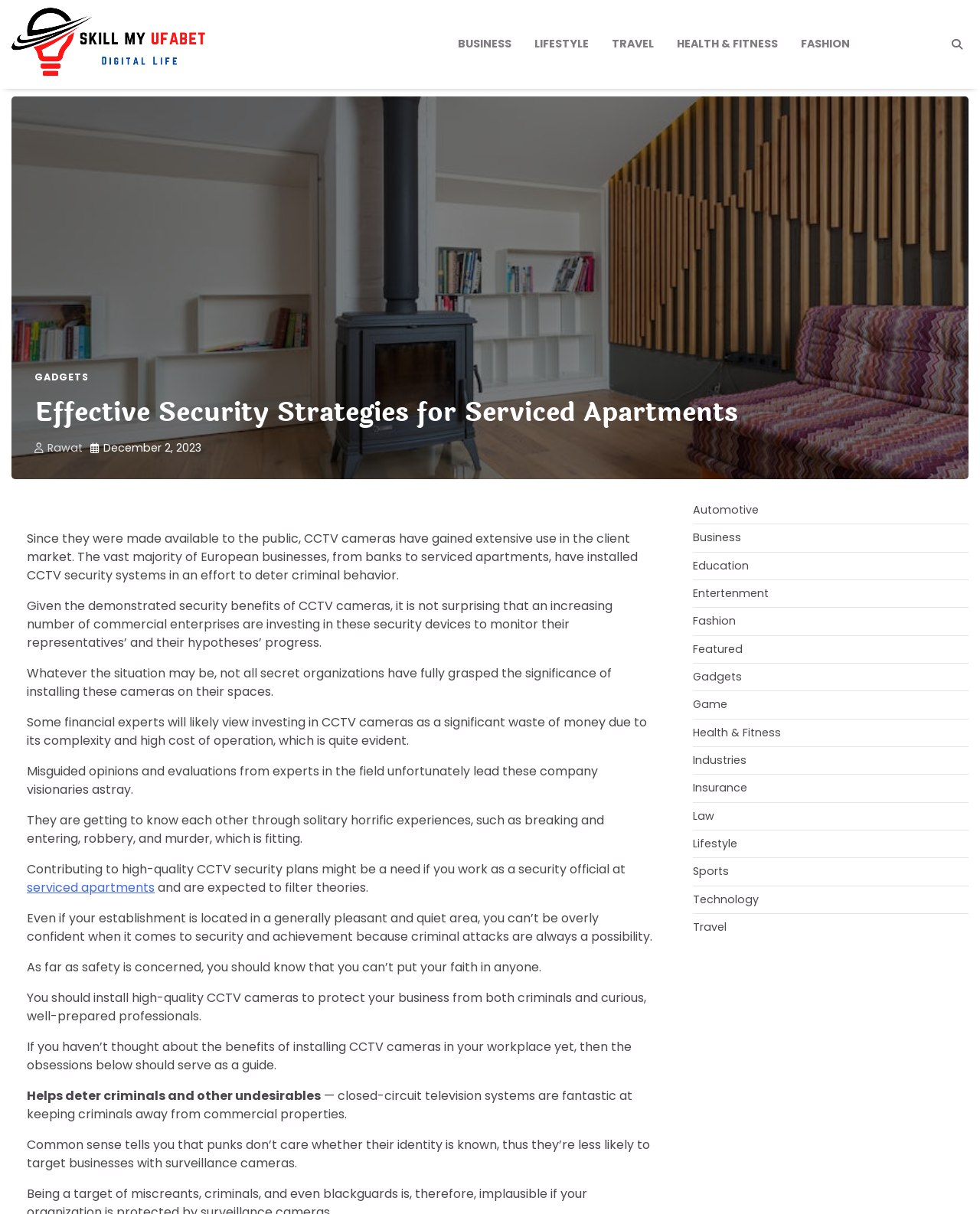What type of cameras are being discussed in the article?
Refer to the image and provide a concise answer in one word or phrase.

CCTV cameras